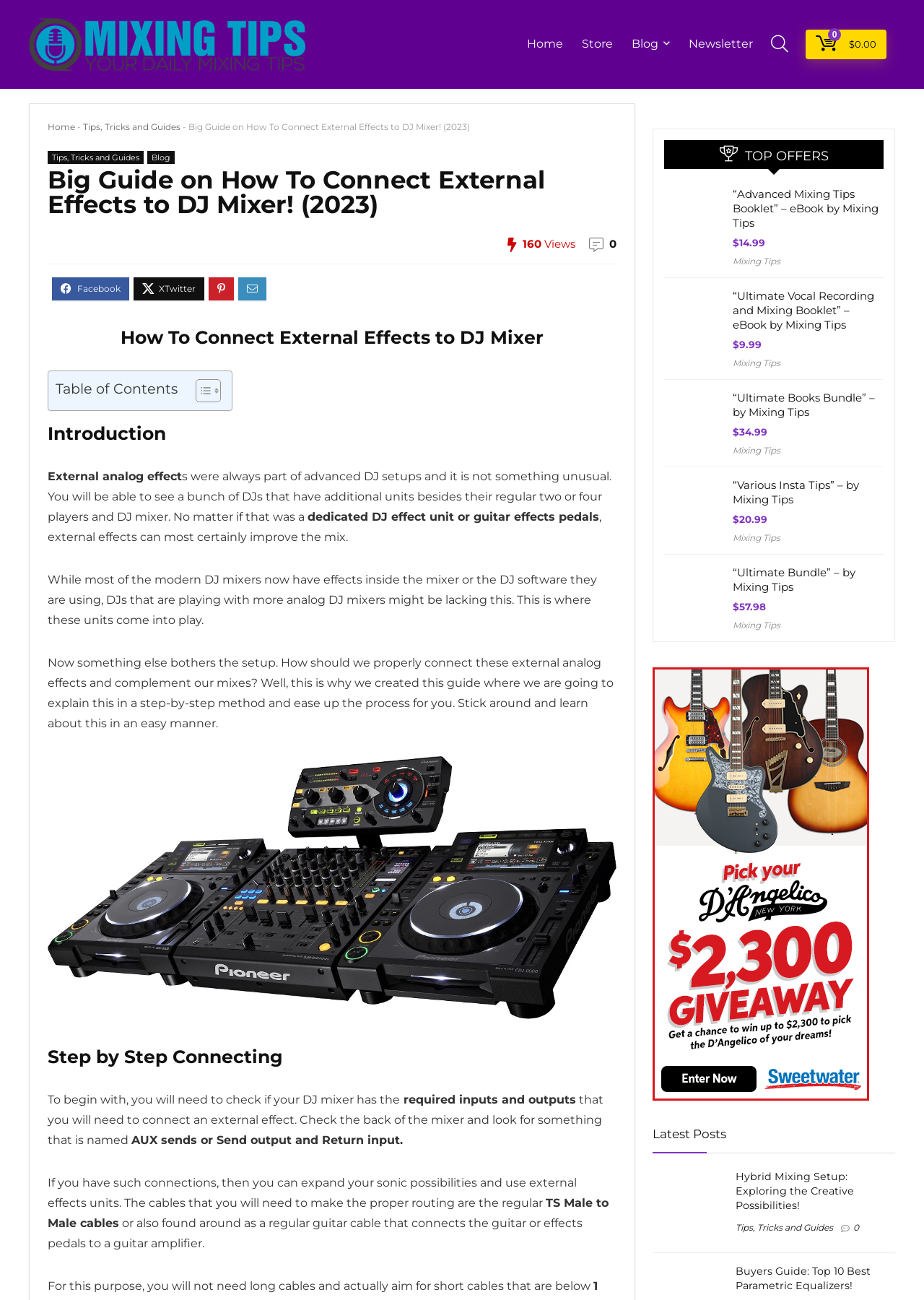Determine the bounding box coordinates of the target area to click to execute the following instruction: "View the 'Big Guide on How To Connect External Effects to DJ Mixer! (2023)' heading."

[0.052, 0.129, 0.667, 0.167]